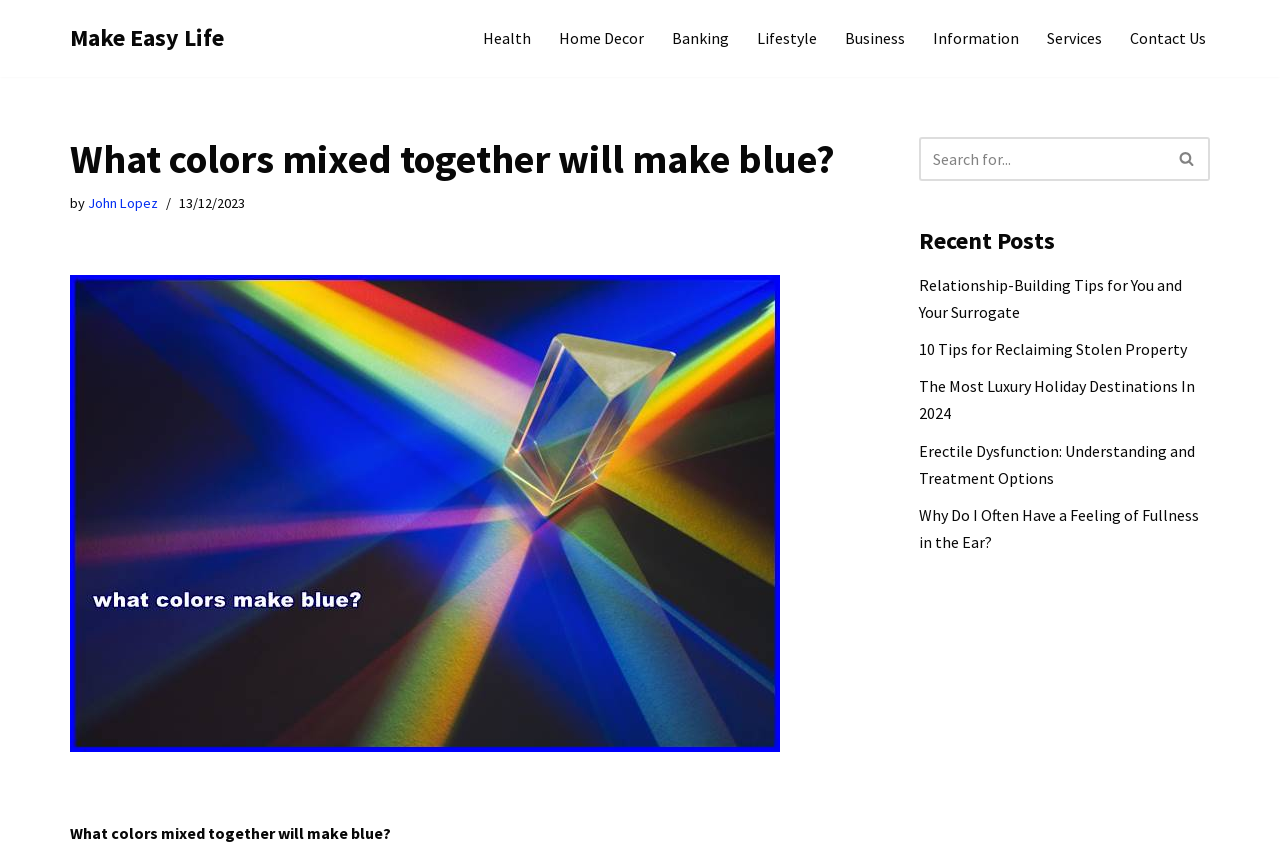What is the date of the article?
Using the screenshot, give a one-word or short phrase answer.

13/12/2023